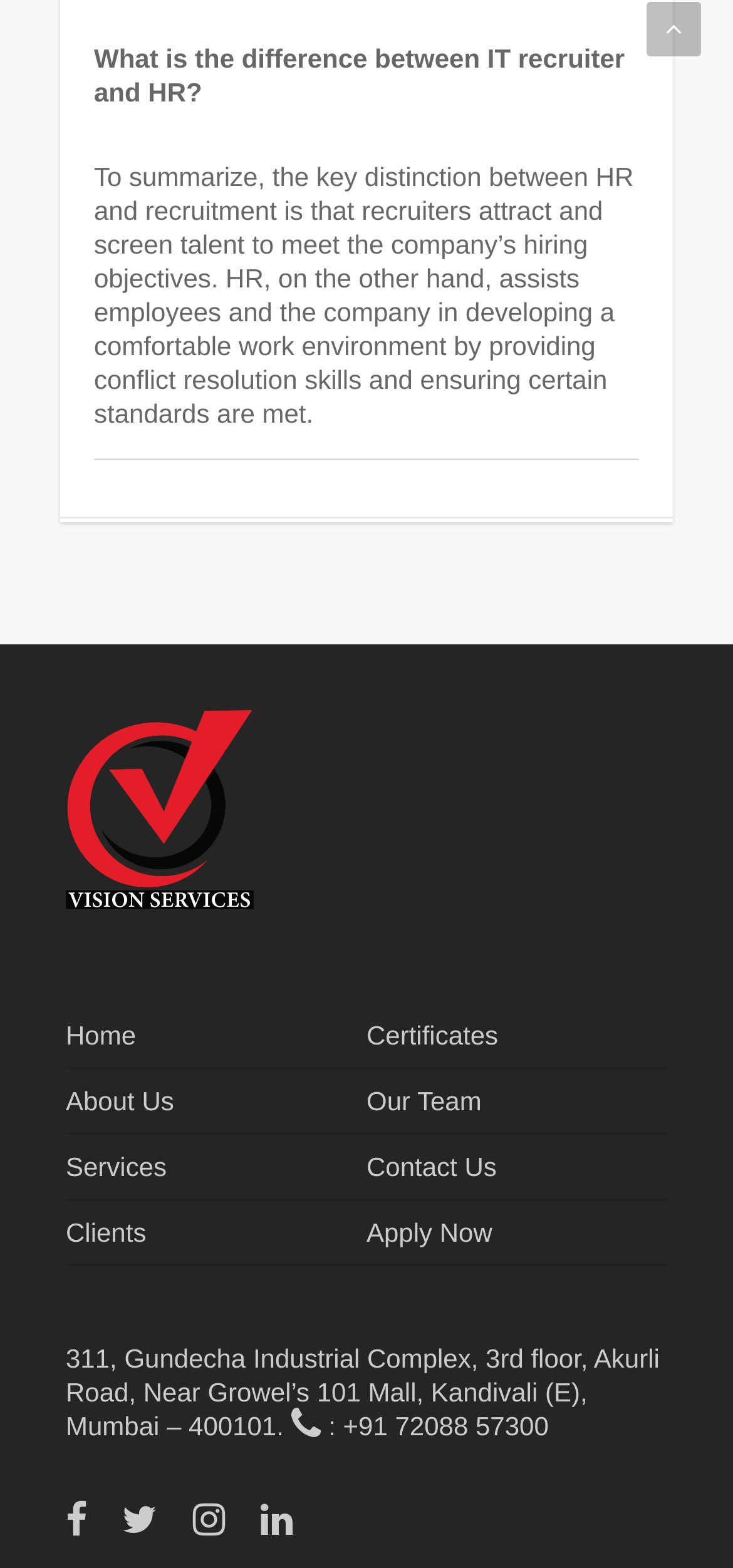Using the provided element description "About Us", determine the bounding box coordinates of the UI element.

[0.09, 0.682, 0.5, 0.723]